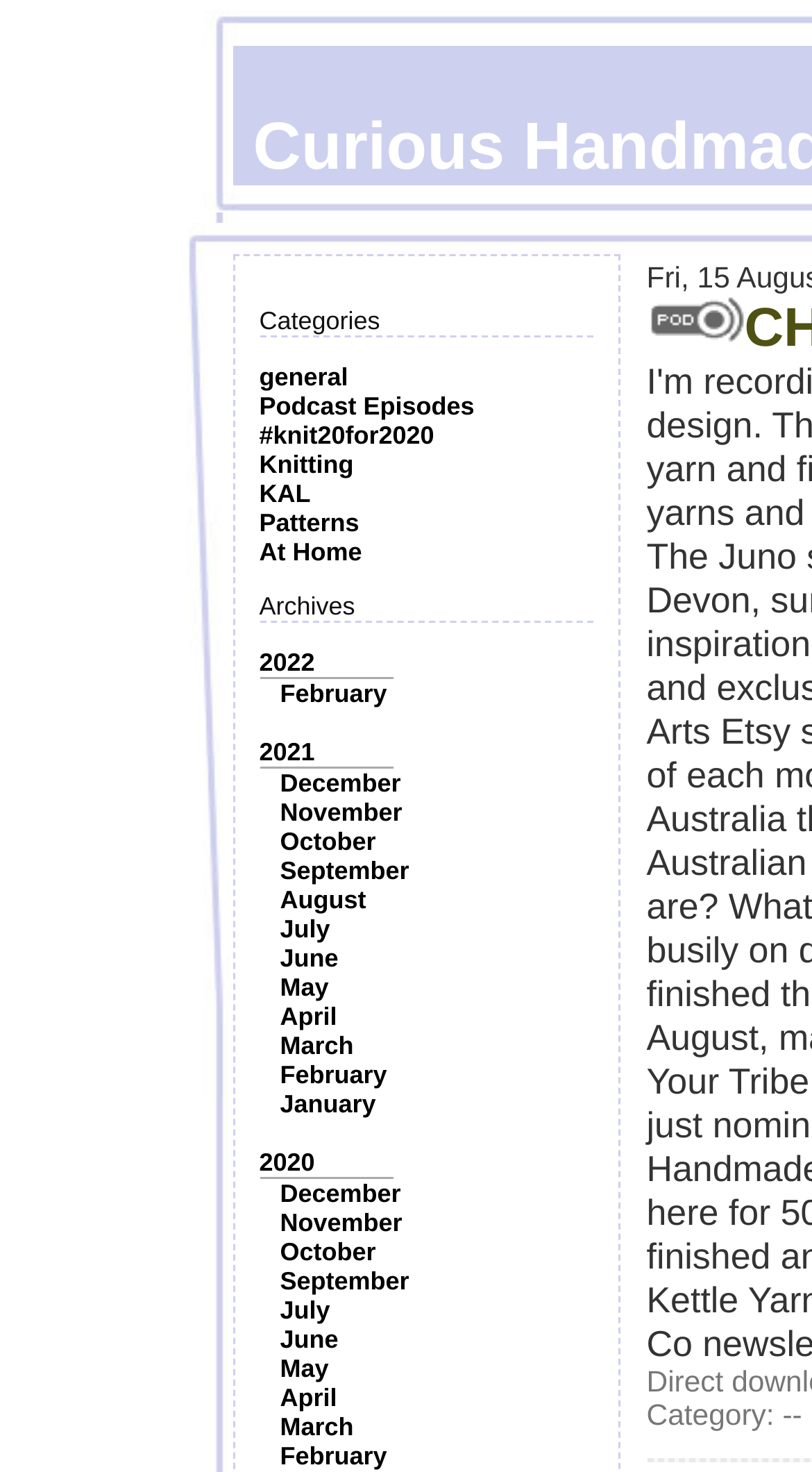Refer to the image and provide an in-depth answer to the question:
What is the purpose of the image on the webpage?

I can see an image on the webpage, but its purpose is not explicitly stated. It may be a decorative element or a logo, but without further context, it's difficult to determine its exact purpose.